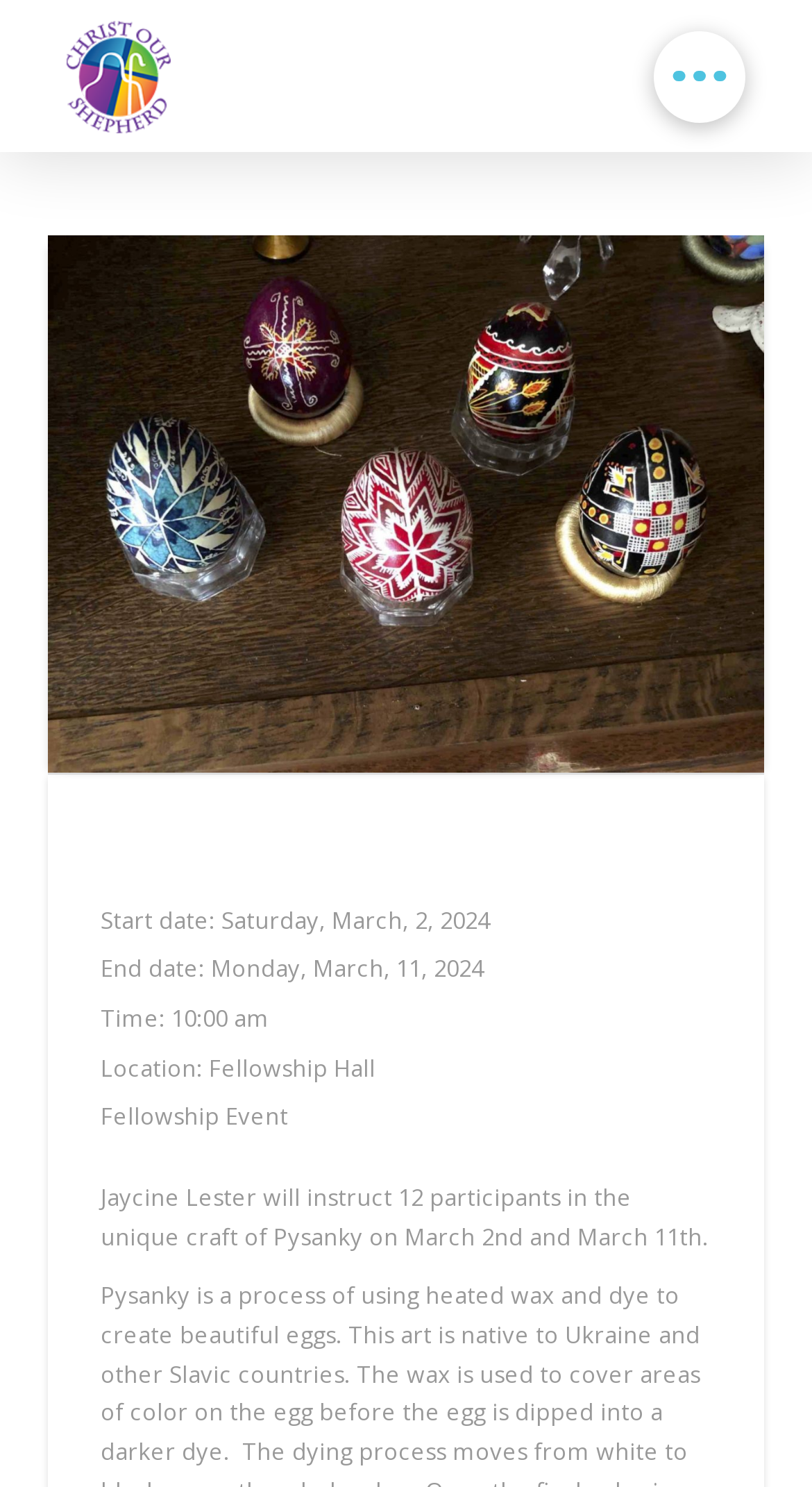Answer in one word or a short phrase: 
What is the location of the Pysanky class?

Fellowship Hall